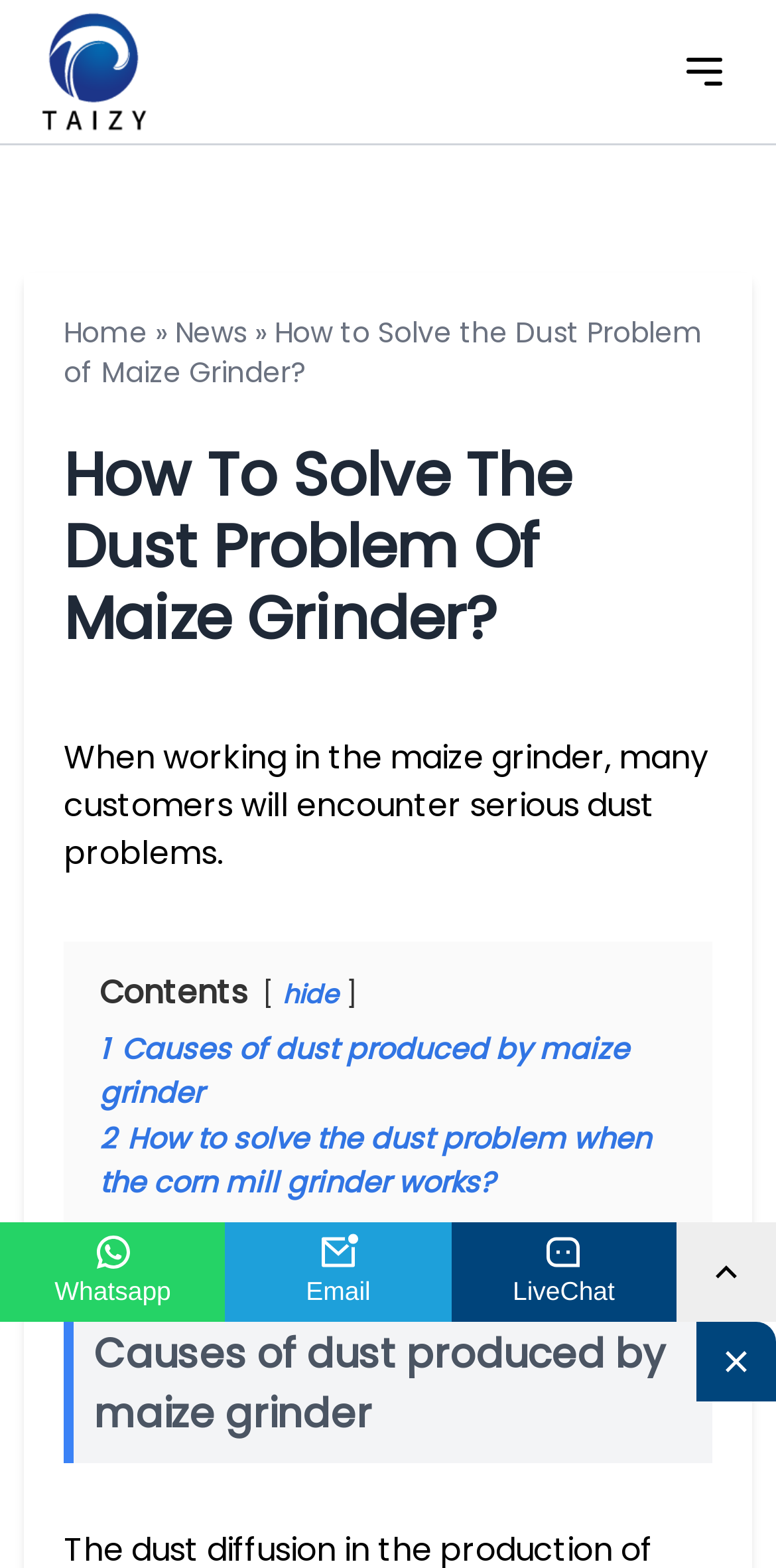Please identify the bounding box coordinates of the region to click in order to complete the task: "click the logo". The coordinates must be four float numbers between 0 and 1, specified as [left, top, right, bottom].

[0.031, 0.001, 0.21, 0.09]